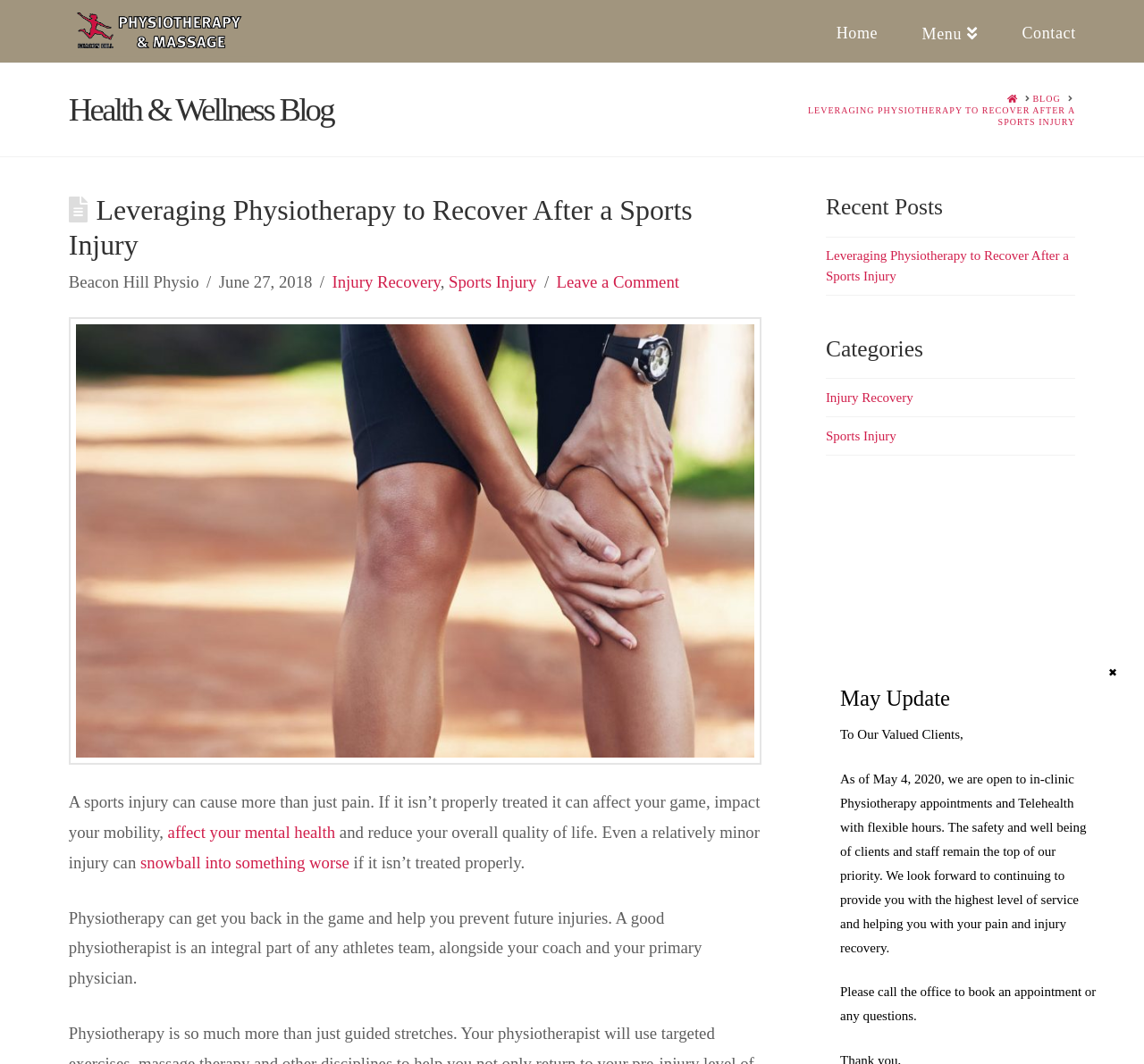What is the date of the blog post?
Using the information presented in the image, please offer a detailed response to the question.

I found the answer by looking at the time element, which is displayed below the main heading of the blog post. The static text element with the text 'June 27, 2018' suggests that this is the date of the blog post.